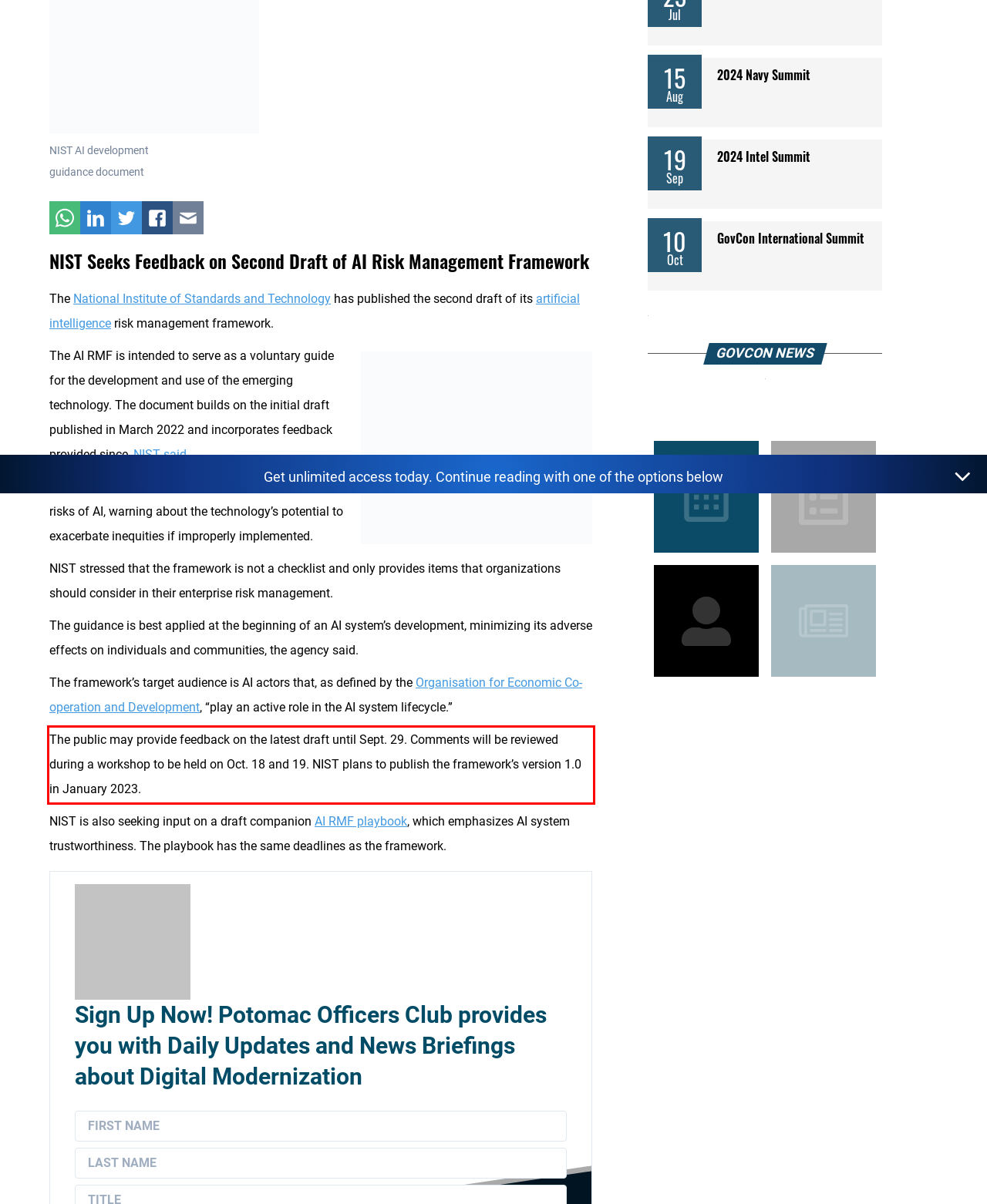Please use OCR to extract the text content from the red bounding box in the provided webpage screenshot.

The public may provide feedback on the latest draft until Sept. 29. Comments will be reviewed during a workshop to be held on Oct. 18 and 19. NIST plans to publish the framework’s version 1.0 in January 2023.